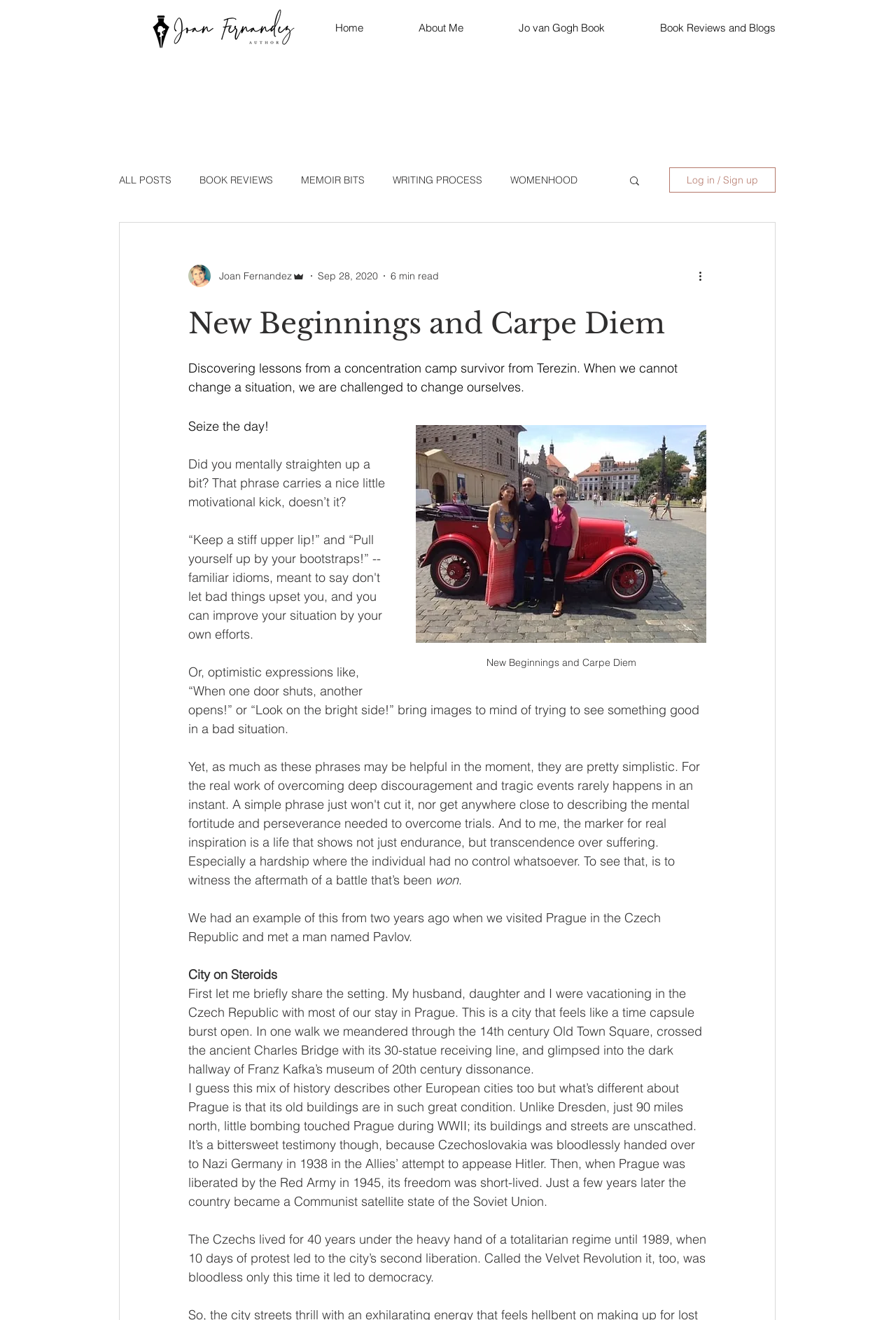Please determine the bounding box coordinates for the element that should be clicked to follow these instructions: "Read the 'New Beginnings and Carpe Diem' blog post".

[0.464, 0.322, 0.788, 0.517]